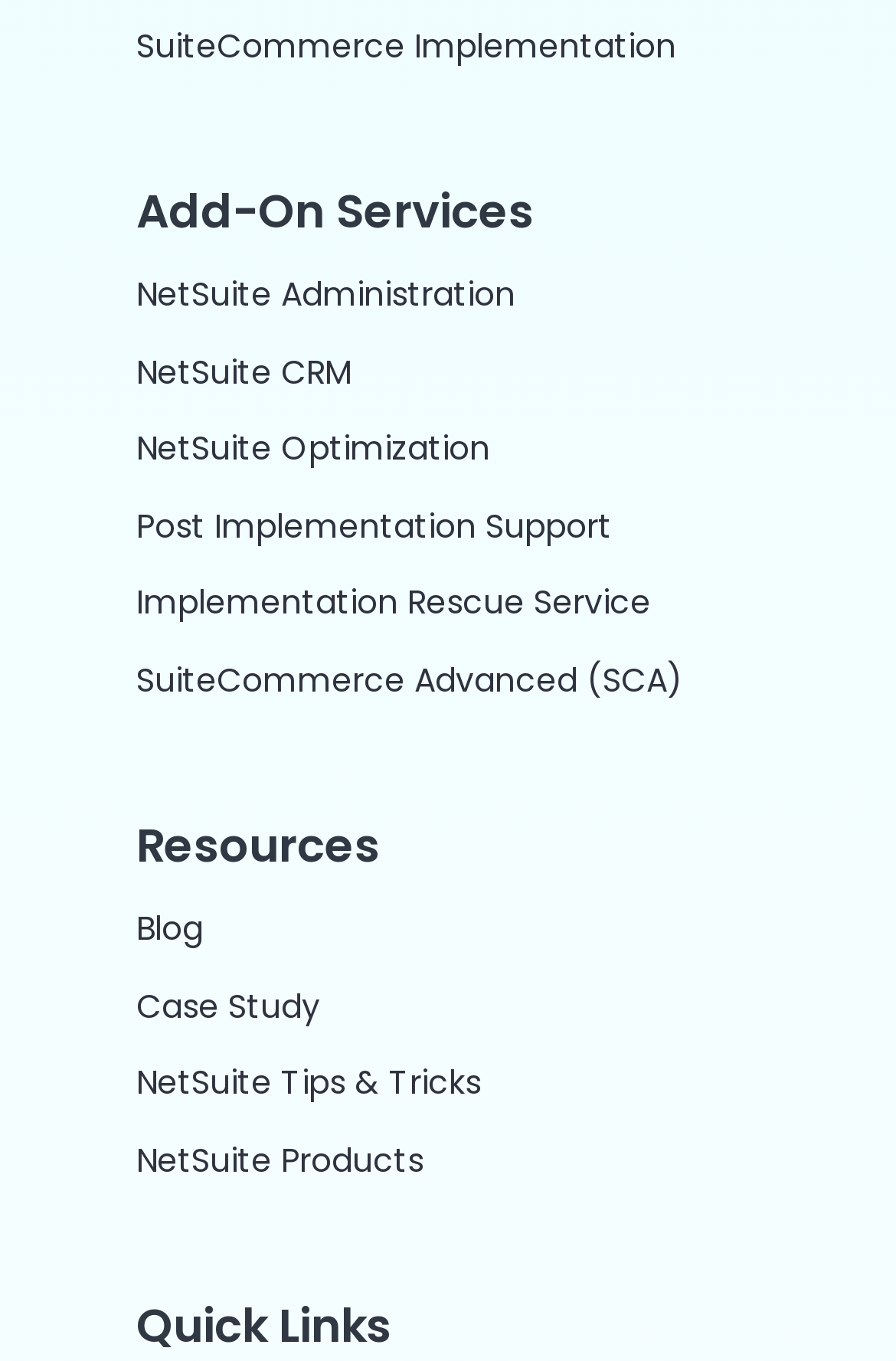Highlight the bounding box coordinates of the element that should be clicked to carry out the following instruction: "Learn about Implementation Rescue Service". The coordinates must be given as four float numbers ranging from 0 to 1, i.e., [left, top, right, bottom].

[0.152, 0.426, 0.726, 0.46]